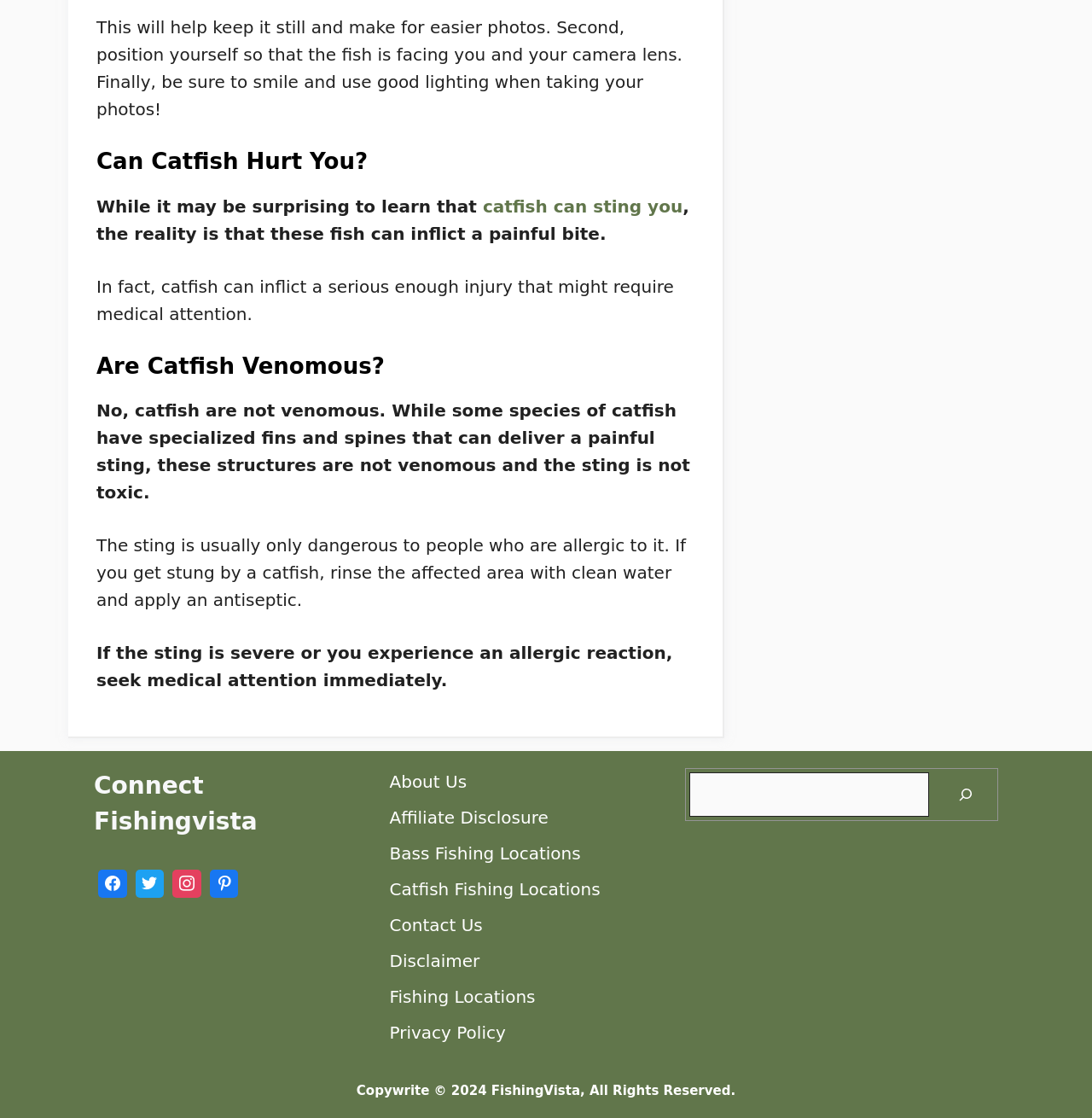Identify the bounding box of the UI element described as follows: "Affiliate Disclosure". Provide the coordinates as four float numbers in the range of 0 to 1 [left, top, right, bottom].

[0.357, 0.722, 0.502, 0.74]